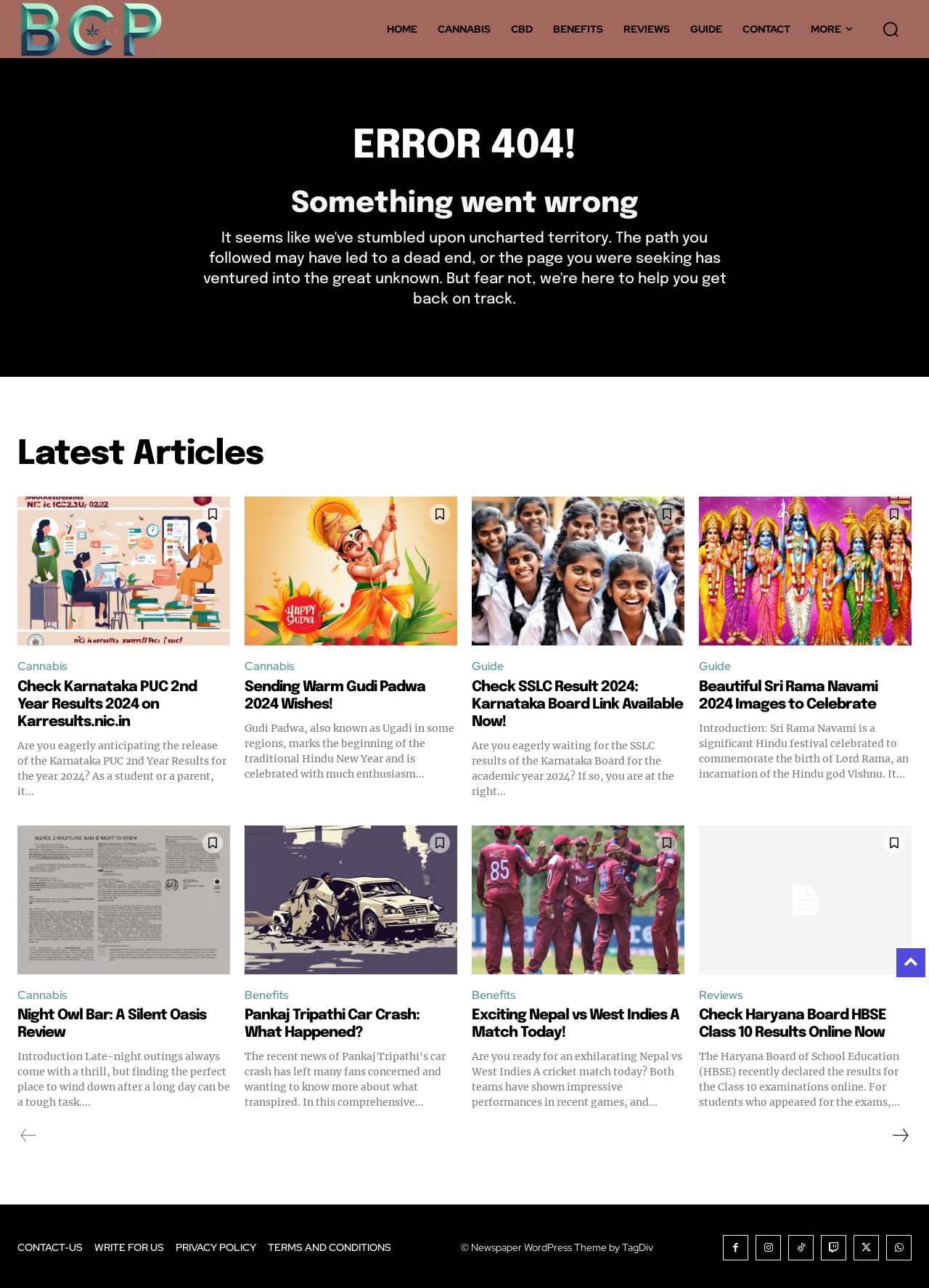Answer the following query concisely with a single word or phrase:
What is the error message displayed on the webpage?

ERROR 404!